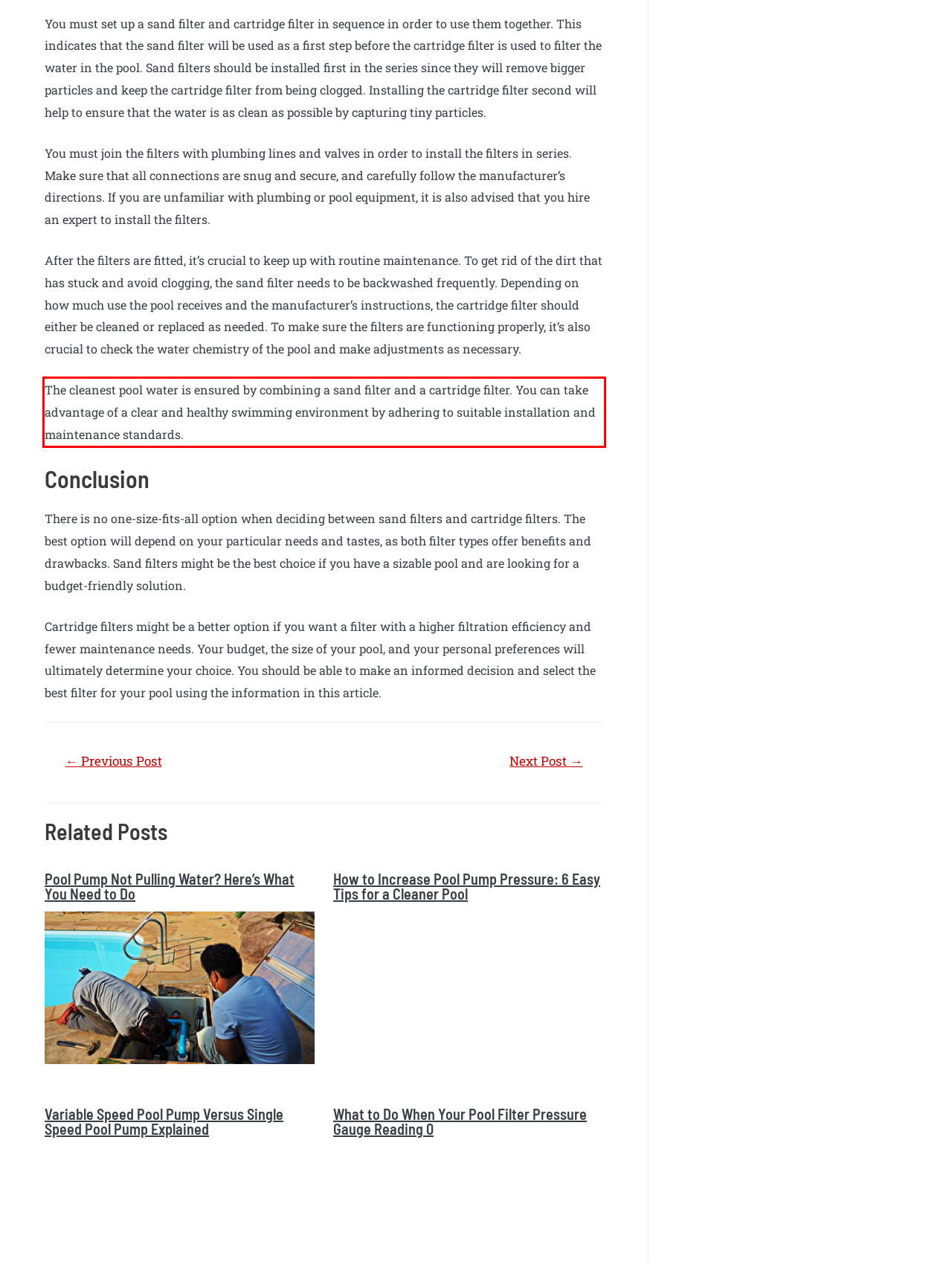Within the screenshot of a webpage, identify the red bounding box and perform OCR to capture the text content it contains.

The cleanest pool water is ensured by combining a sand filter and a cartridge filter. You can take advantage of a clear and healthy swimming environment by adhering to suitable installation and maintenance standards.